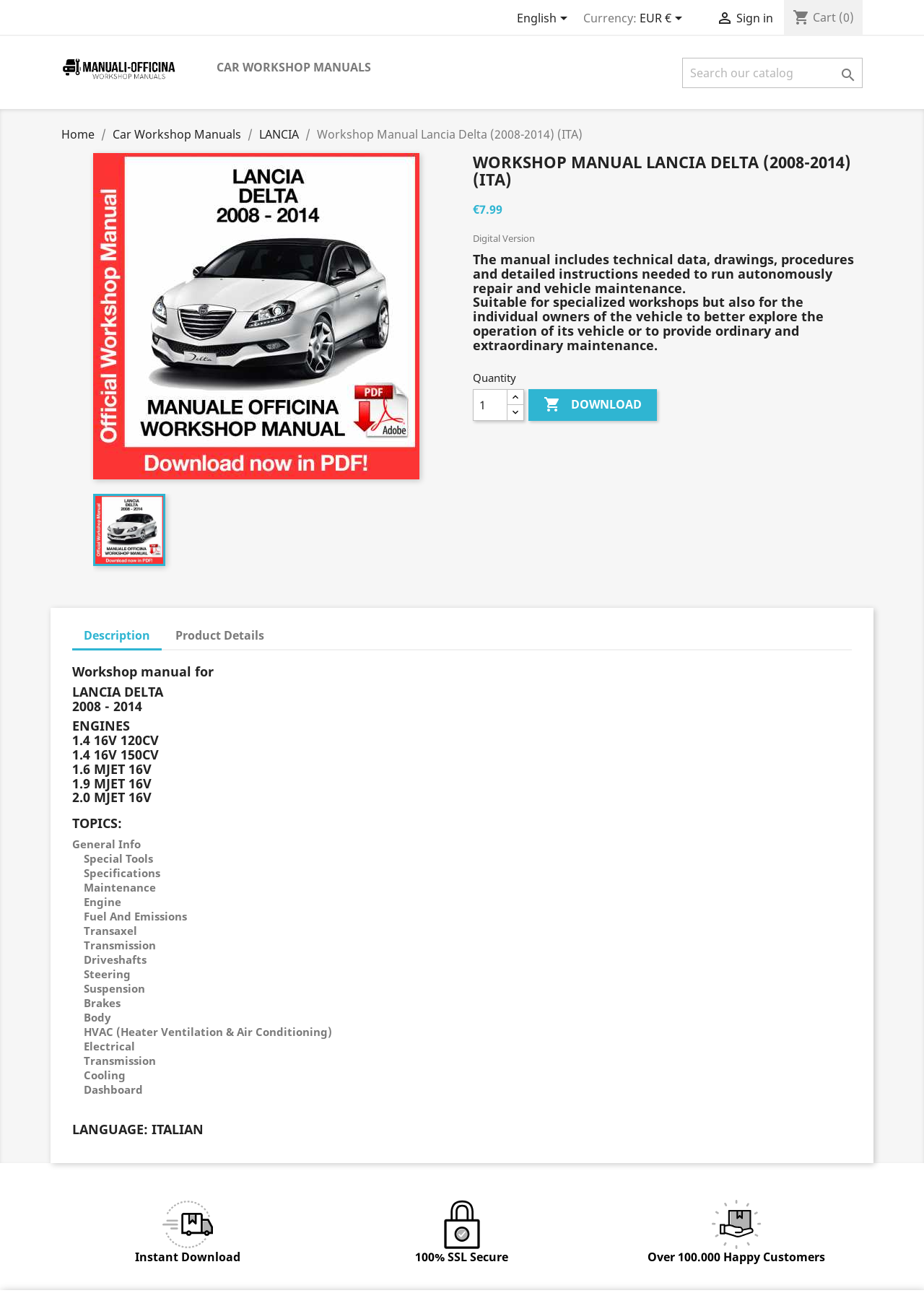What is the purpose of the workshop manual?
Based on the image, give a concise answer in the form of a single word or short phrase.

Repair and maintenance